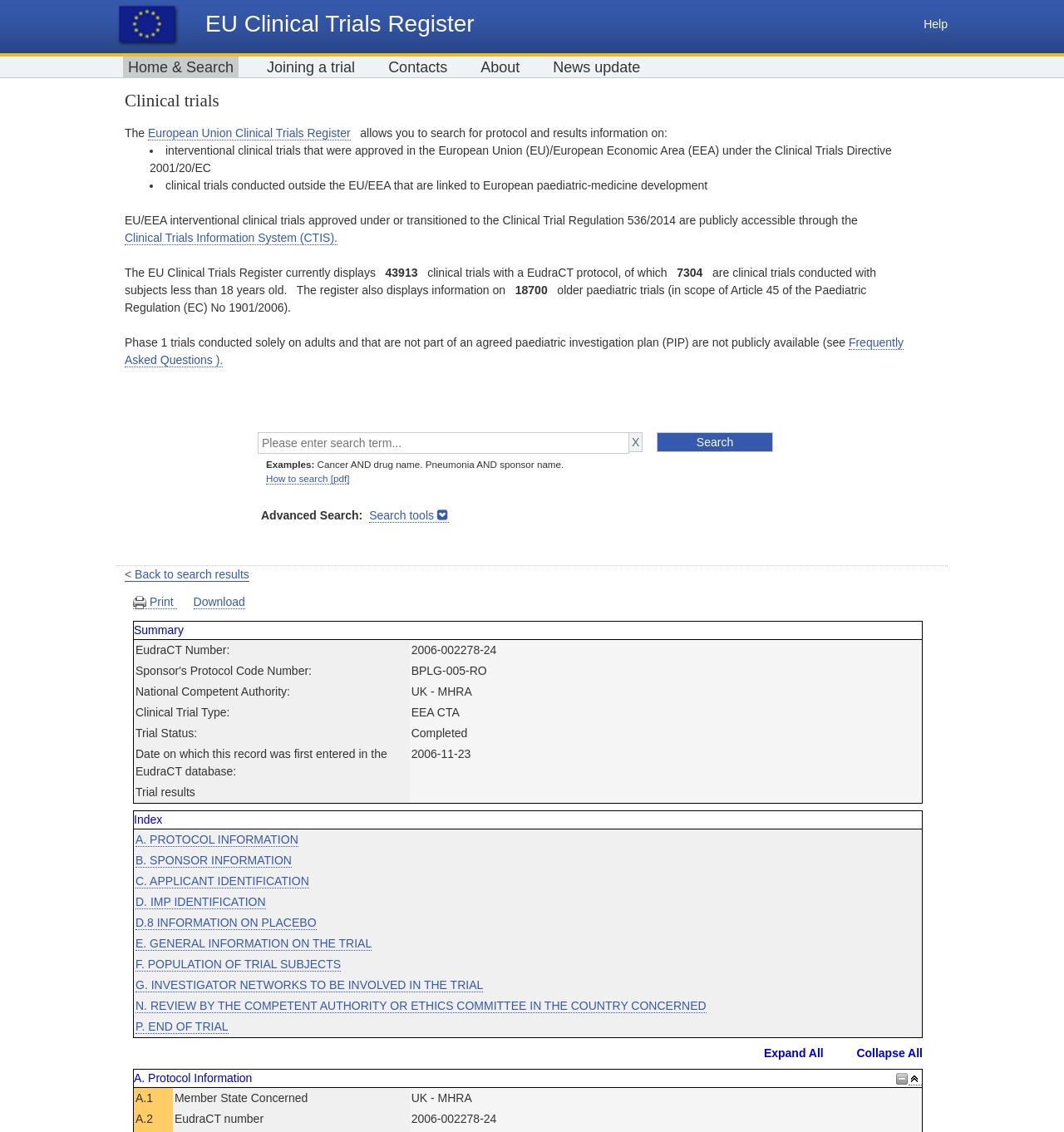Can you specify the bounding box coordinates of the area that needs to be clicked to fulfill the following instruction: "View search results"?

[0.117, 0.501, 0.234, 0.514]